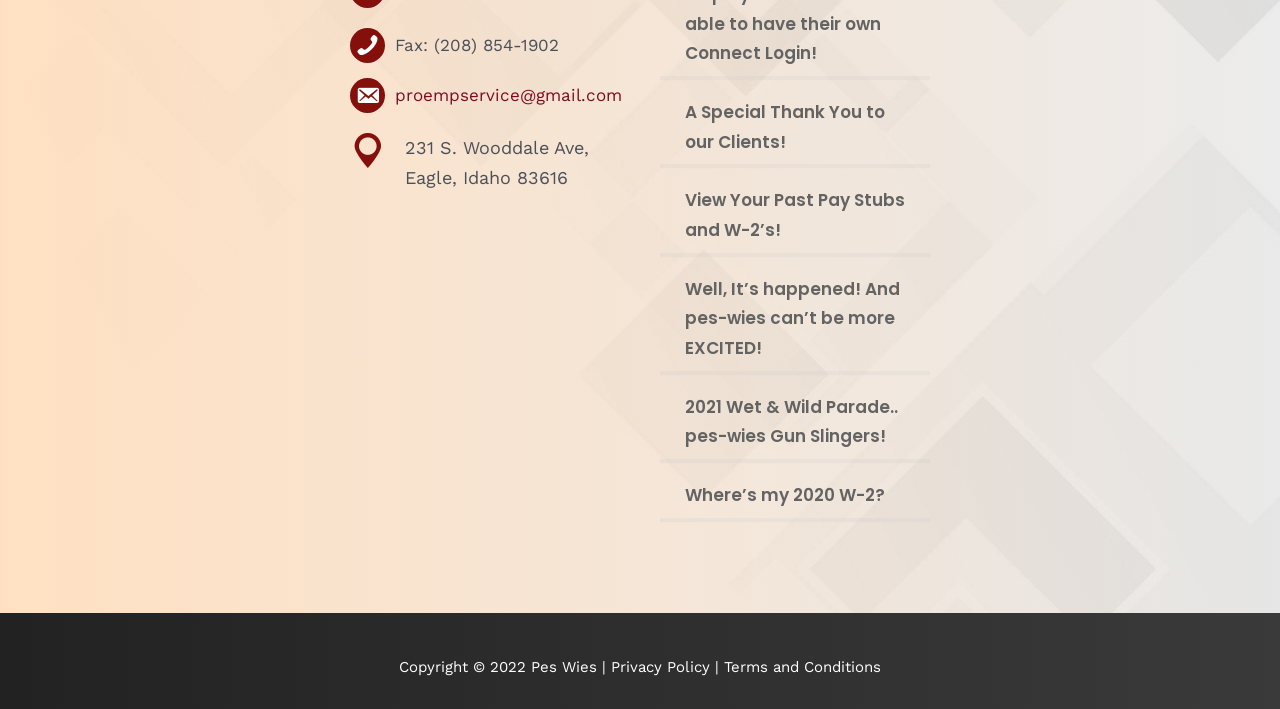Please provide the bounding box coordinates in the format (top-left x, top-left y, bottom-right x, bottom-right y). Remember, all values are floating point numbers between 0 and 1. What is the bounding box coordinate of the region described as: here

None